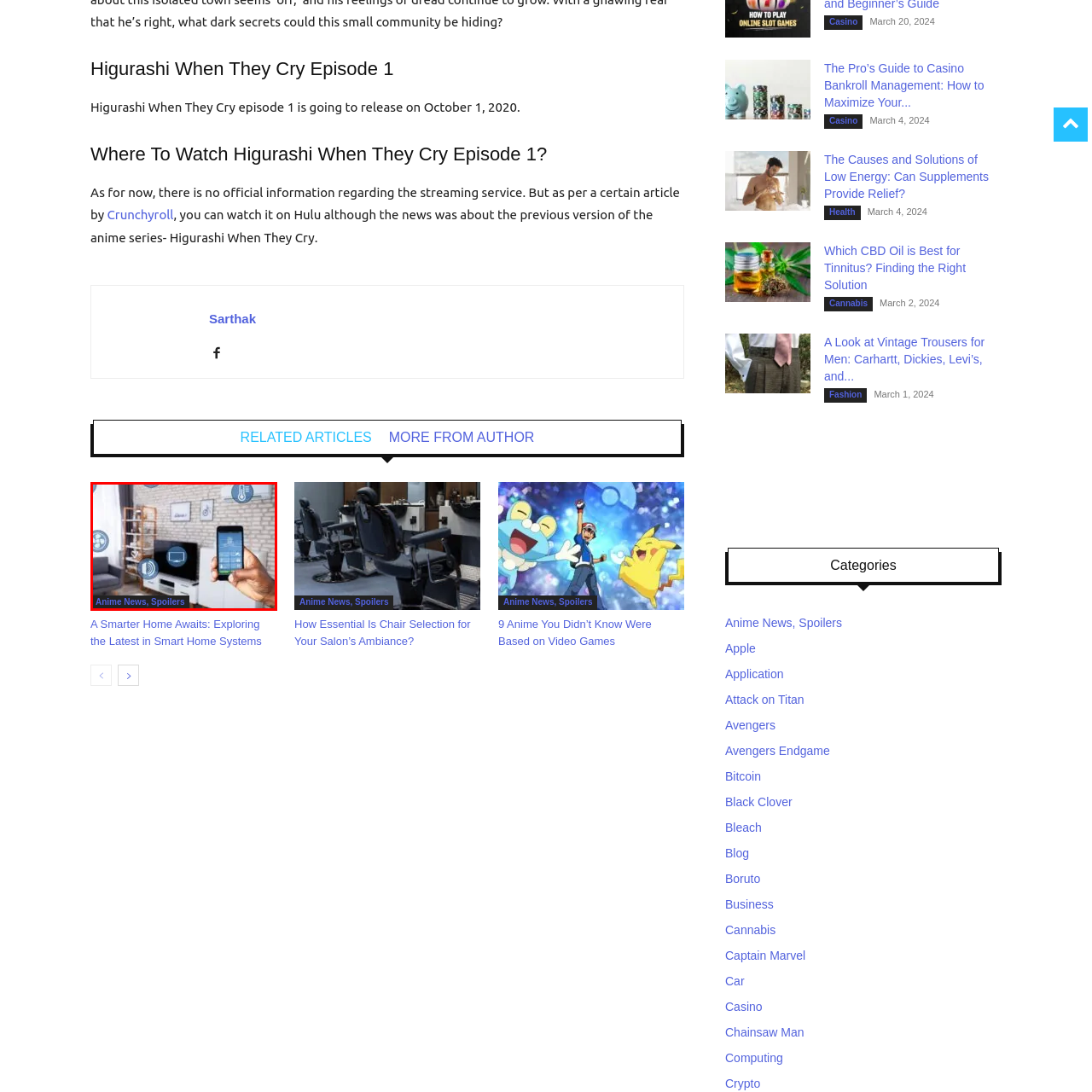Inspect the image surrounded by the red outline and respond to the question with a brief word or phrase:
What type of TV is shown in the background?

Flat-screen TV